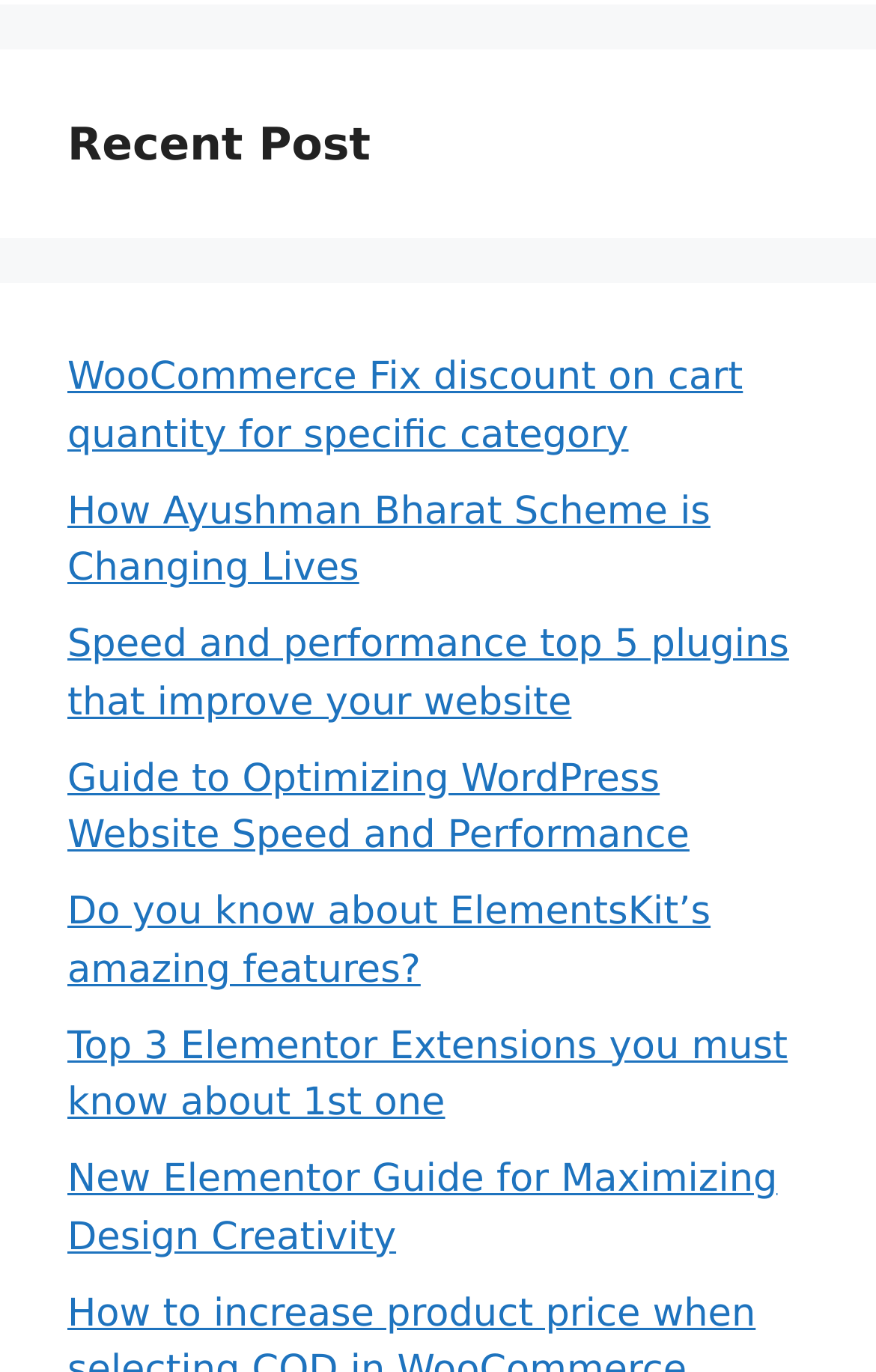Find the bounding box coordinates for the area you need to click to carry out the instruction: "Learn more about Sound Reduction". The coordinates should be four float numbers between 0 and 1, indicated as [left, top, right, bottom].

None